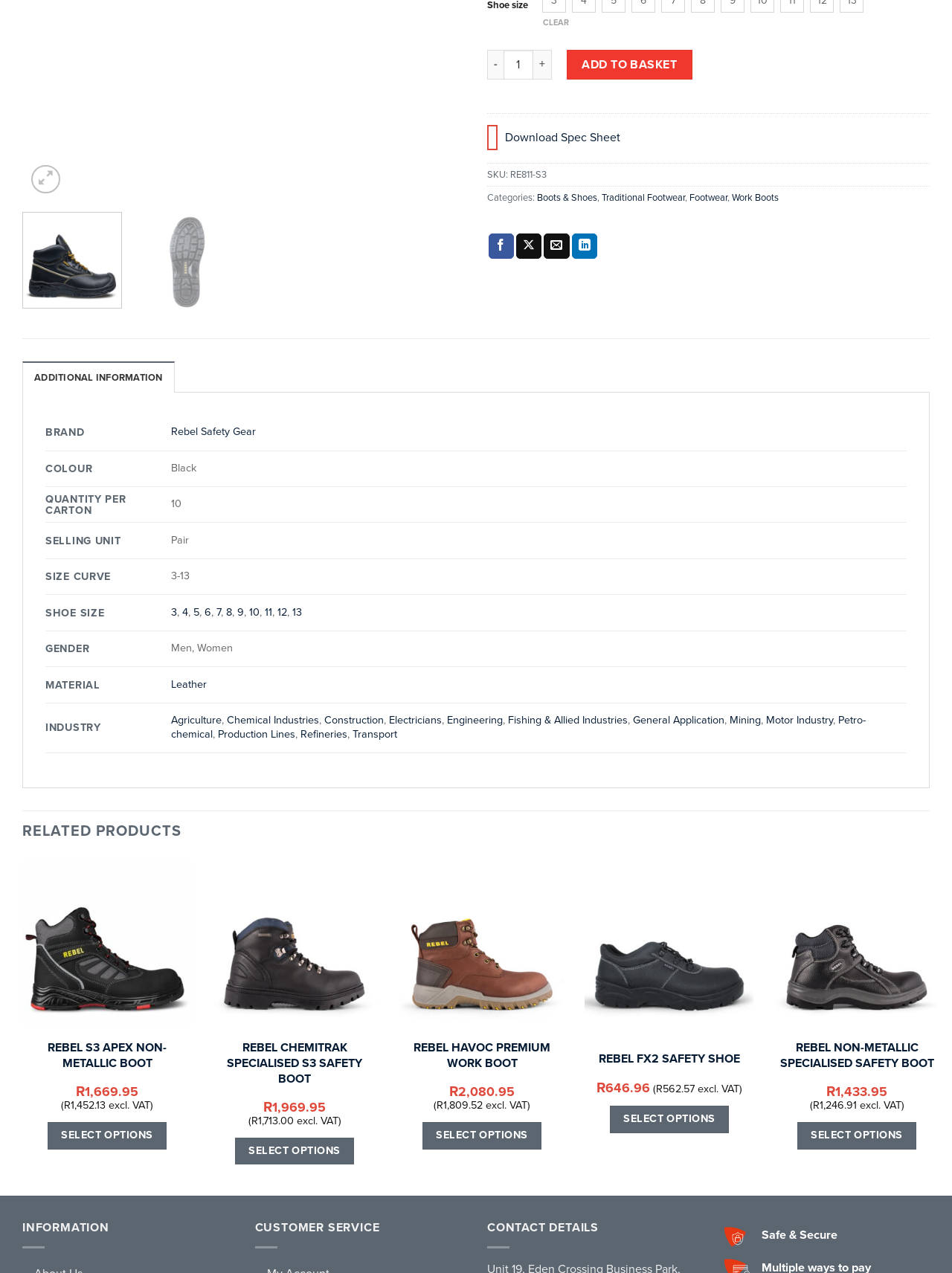Provide the bounding box coordinates for the specified HTML element described in this description: "— Feature". The coordinates should be four float numbers ranging from 0 to 1, in the format [left, top, right, bottom].

None